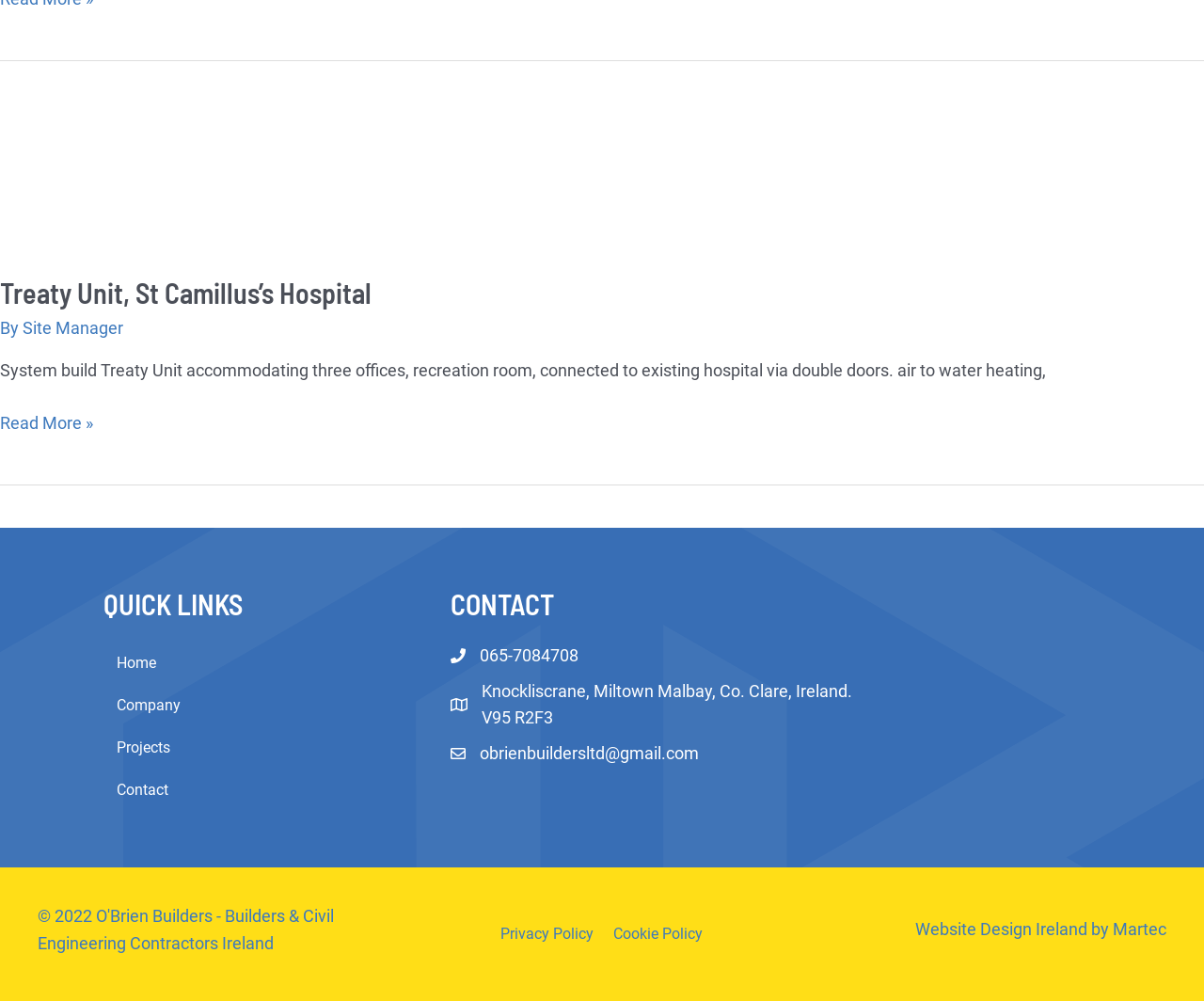Given the following UI element description: "Types of Organization Software", find the bounding box coordinates in the webpage screenshot.

None